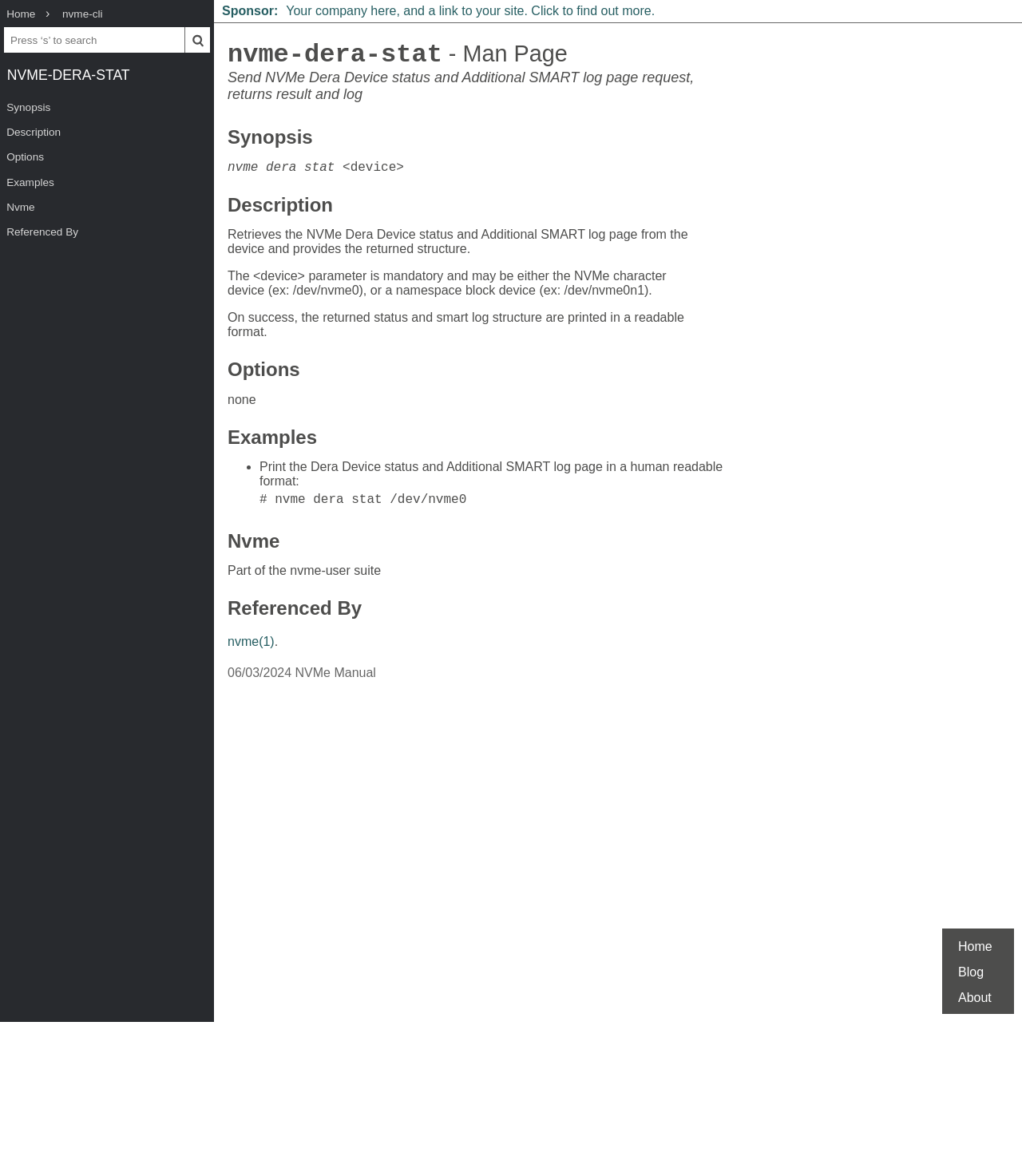Using the description "# nvme dera stat /dev/nvme0", locate and provide the bounding box of the UI element.

[0.254, 0.419, 0.992, 0.431]